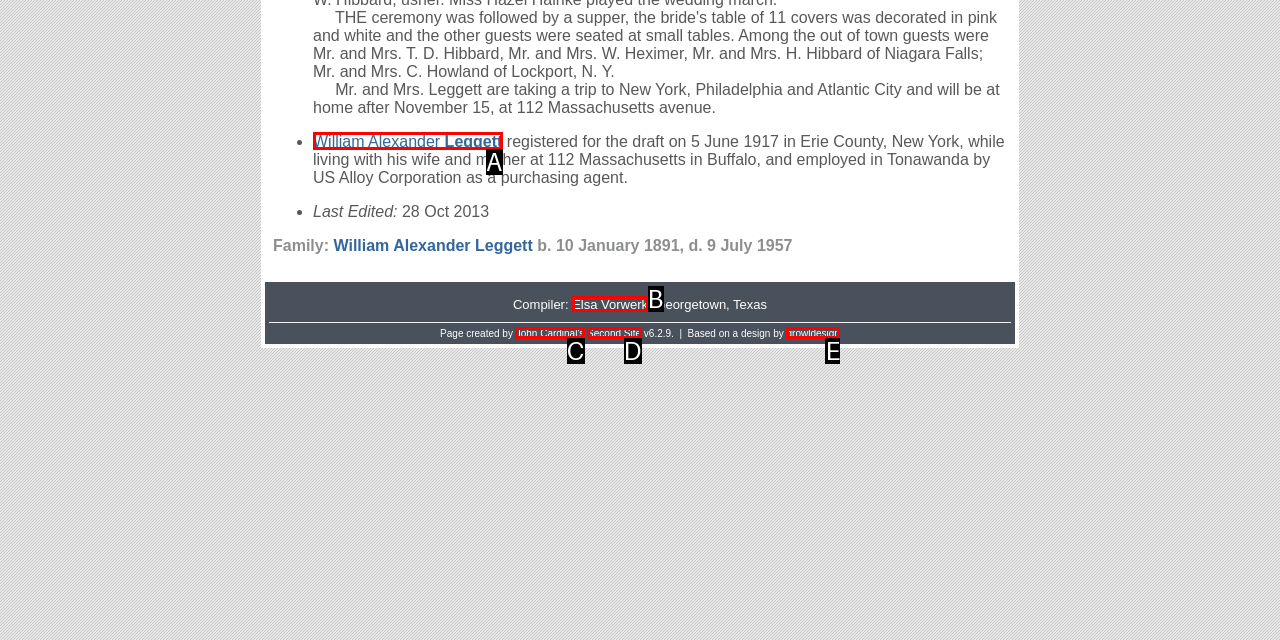Tell me the letter of the HTML element that best matches the description: William Alexander Leggett from the provided options.

A